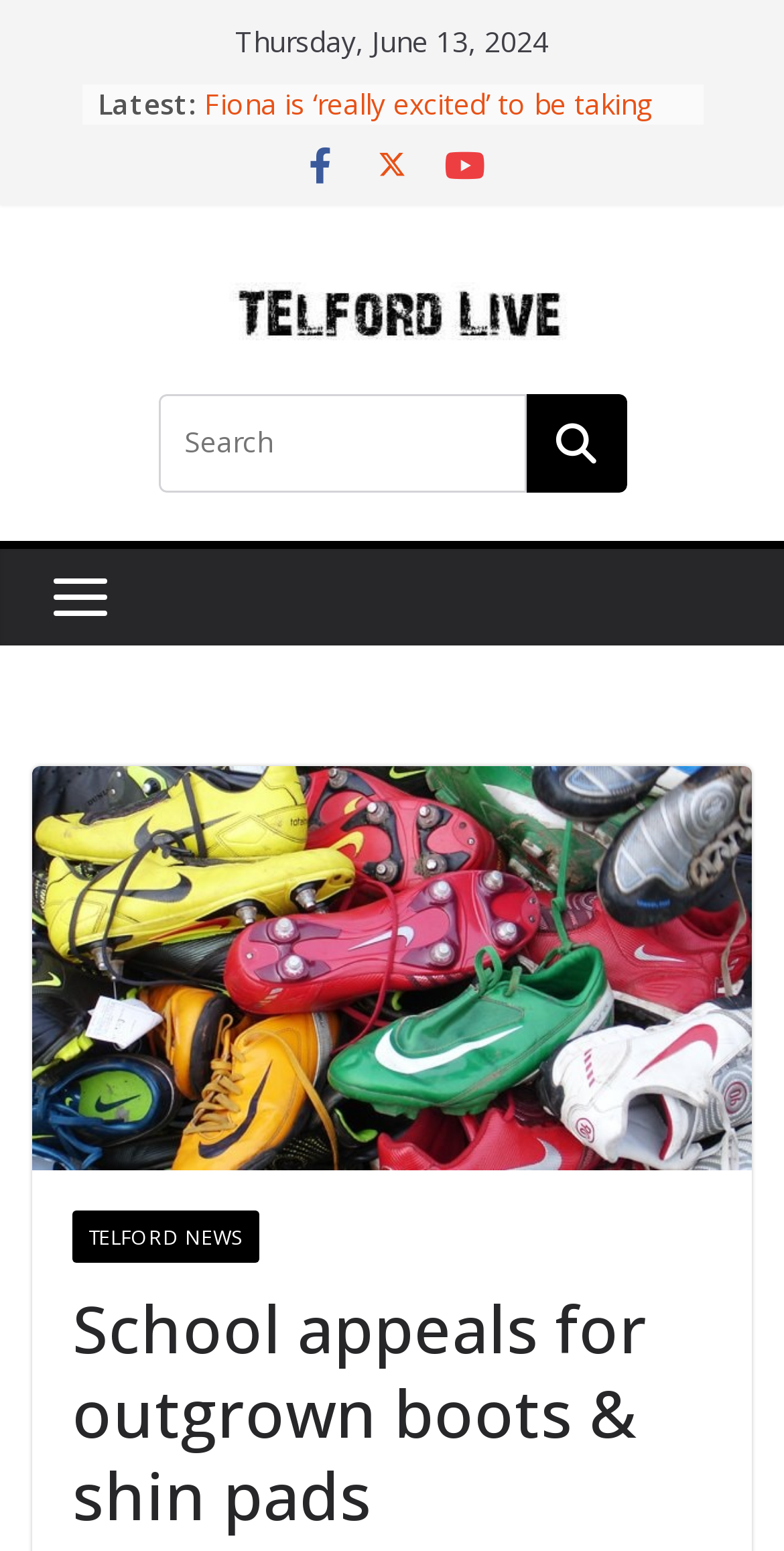Identify and generate the primary title of the webpage.

School appeals for outgrown boots & shin pads